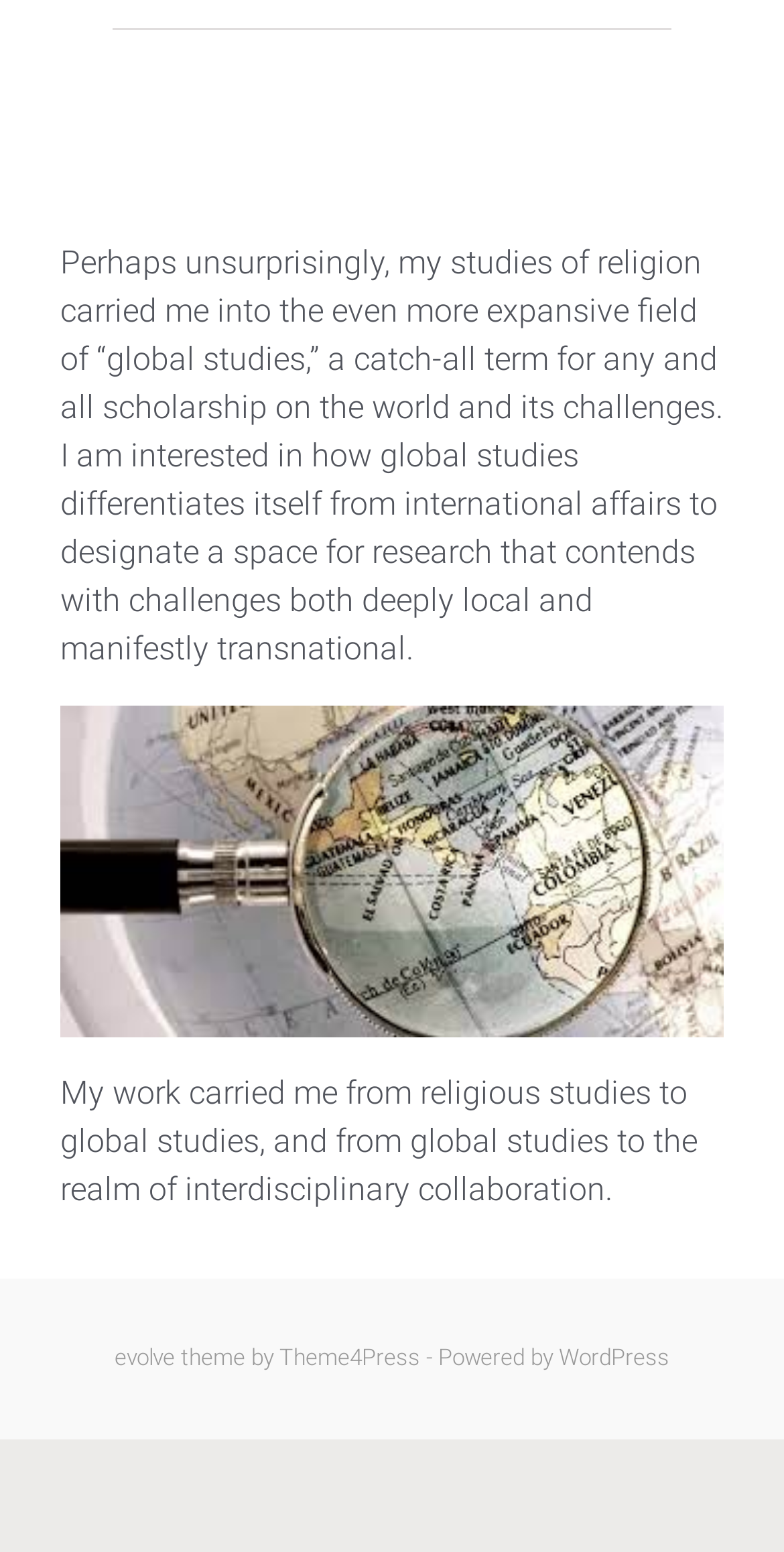What is the author's research focus?
Using the information from the image, give a concise answer in one word or a short phrase.

Local and transnational challenges